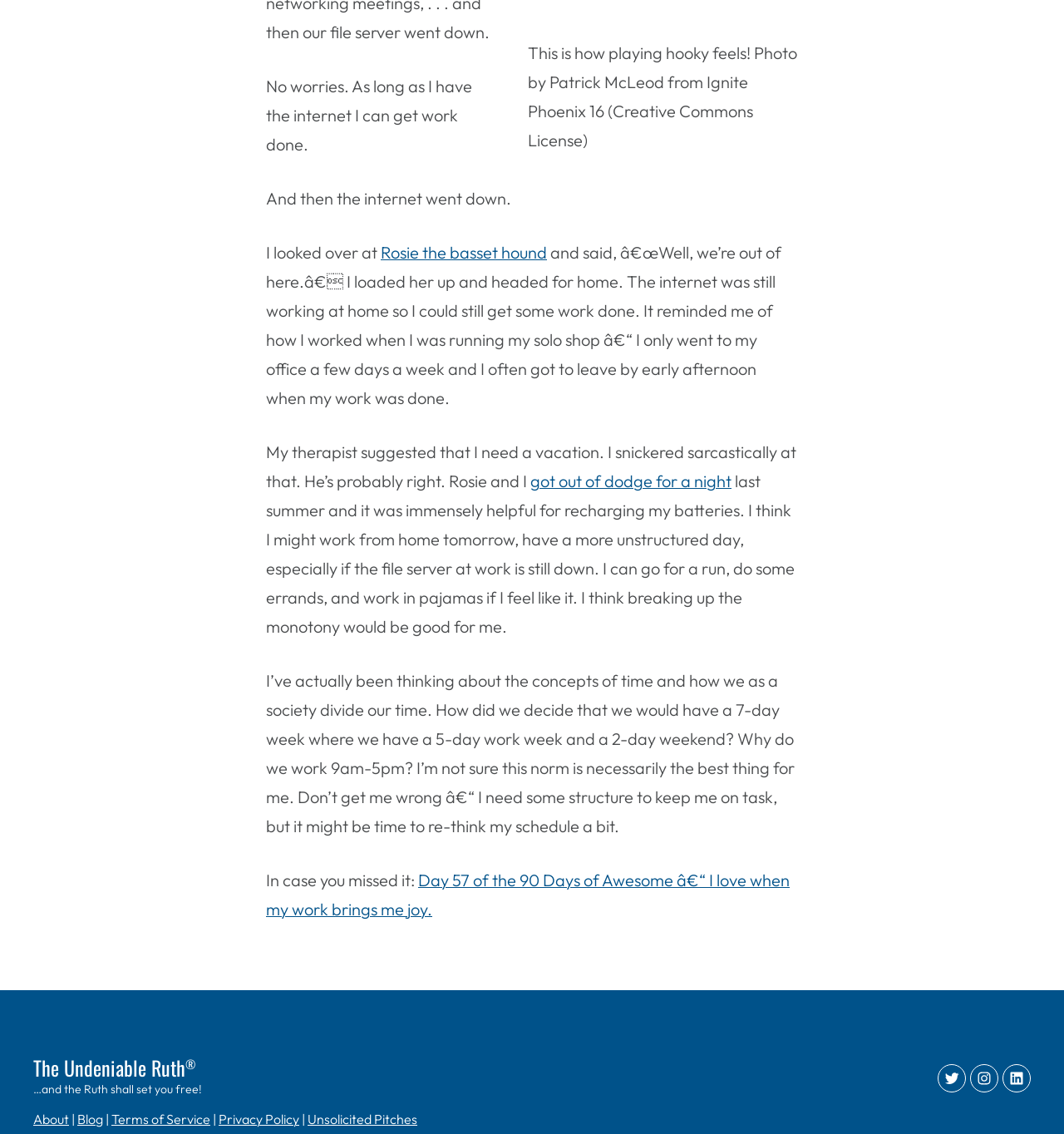Please provide the bounding box coordinates for the element that needs to be clicked to perform the instruction: "Go to the About page". The coordinates must consist of four float numbers between 0 and 1, formatted as [left, top, right, bottom].

[0.031, 0.98, 0.065, 0.994]